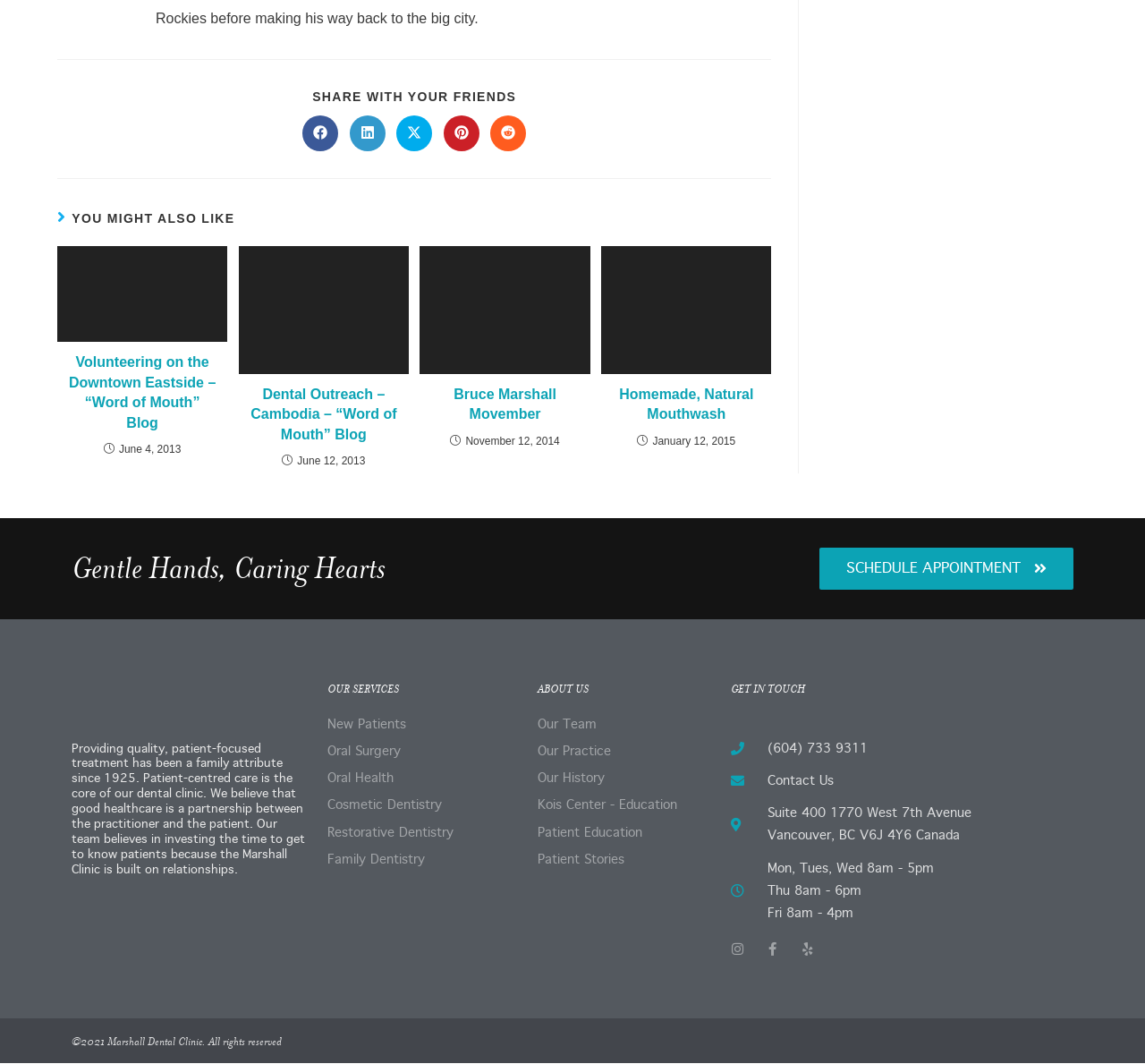Locate the bounding box coordinates of the area that needs to be clicked to fulfill the following instruction: "Contact Us". The coordinates should be in the format of four float numbers between 0 and 1, namely [left, top, right, bottom].

[0.639, 0.723, 0.937, 0.745]